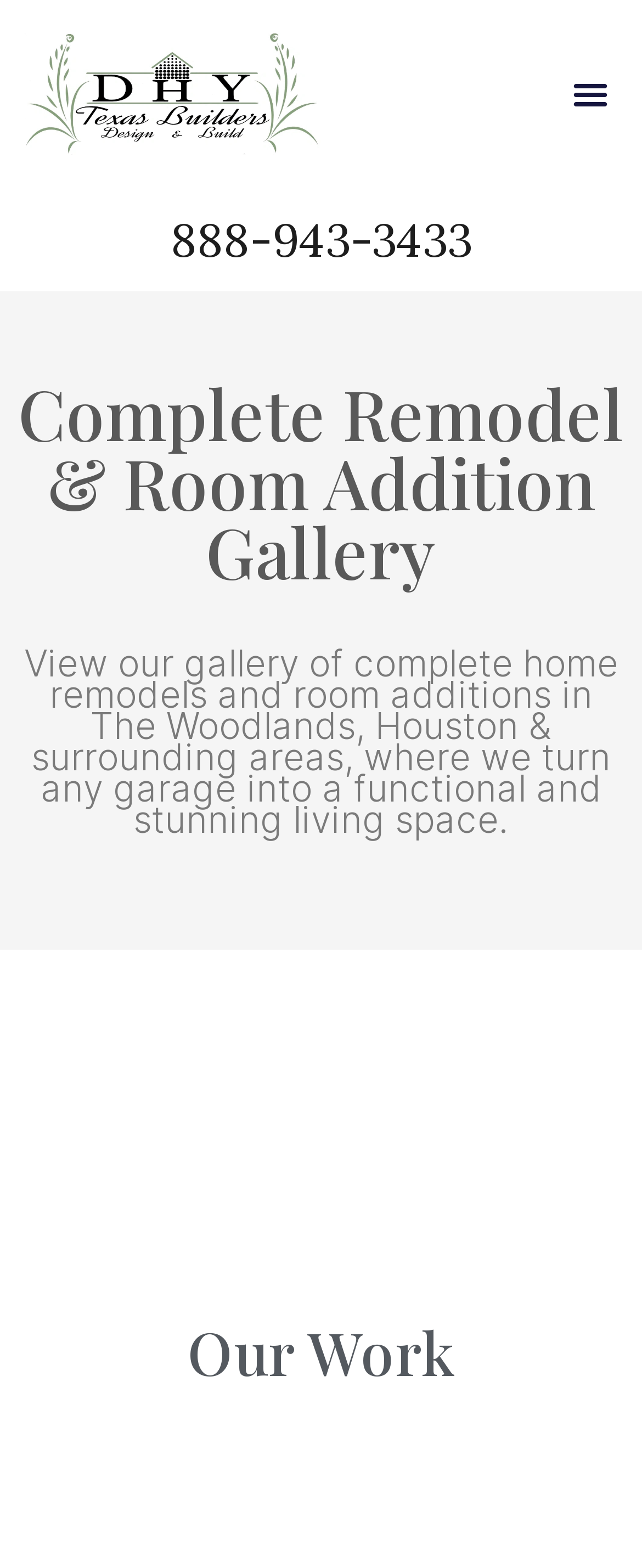What is the name of the company?
Using the image, elaborate on the answer with as much detail as possible.

I found the company name by looking at the Root Element, which has the text 'Complete Remodel Gallery | DHY Texas Builders'. This suggests that DHY Texas Builders is the company behind the webpage.